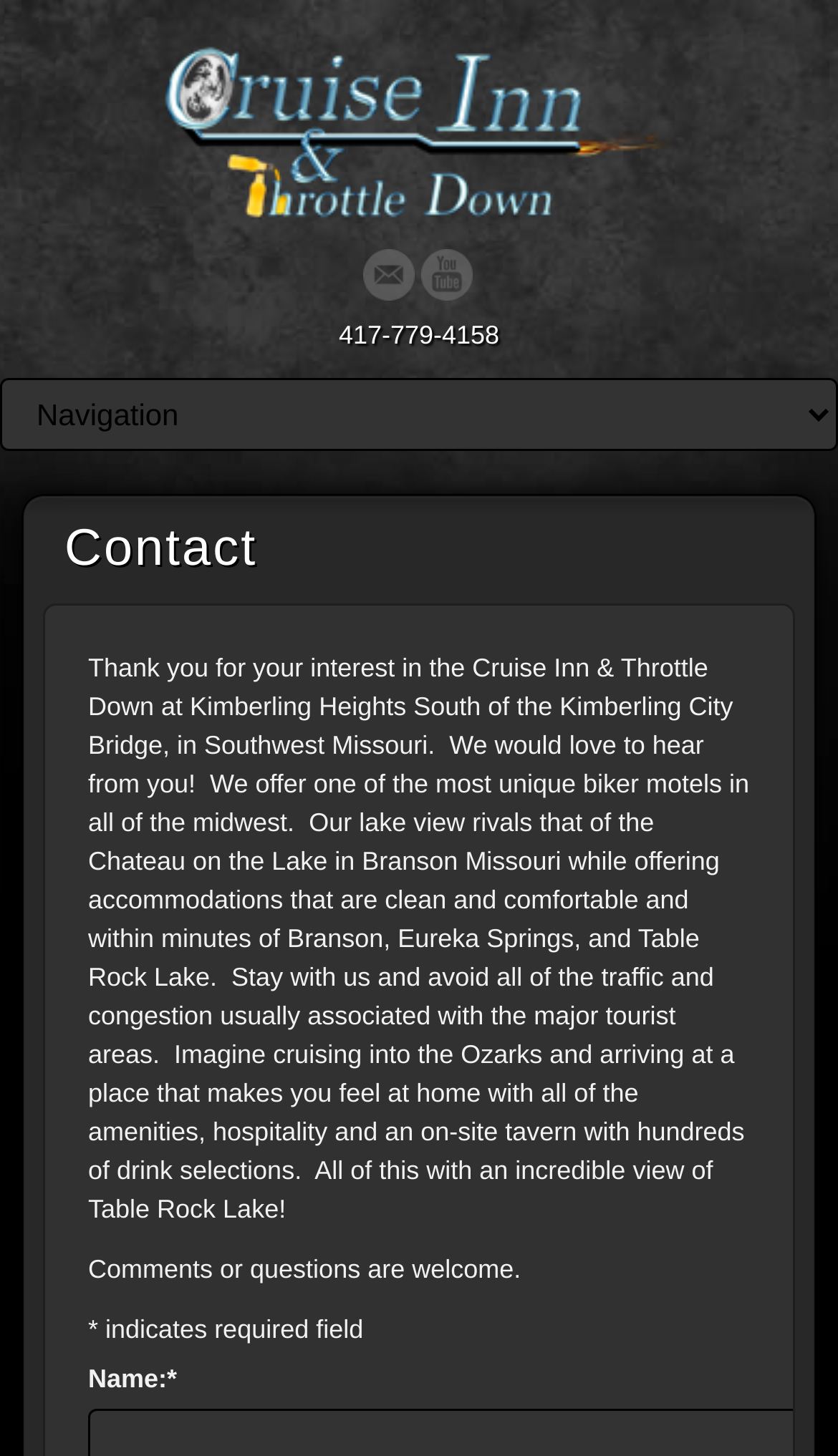Answer the following query with a single word or phrase:
What is the unique feature of the motel?

lake view